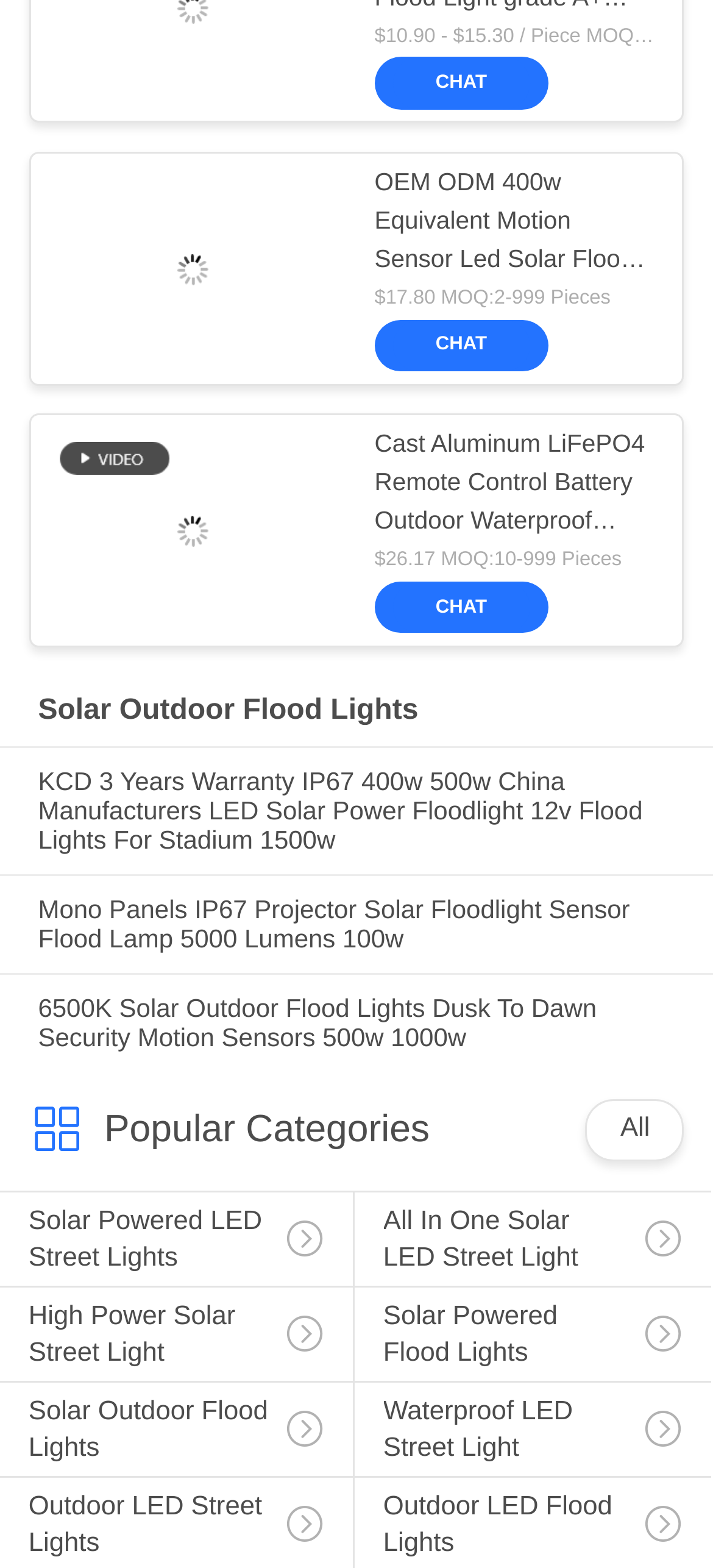Identify the bounding box coordinates of the element that should be clicked to fulfill this task: "Read about Adding a Document Type". The coordinates should be provided as four float numbers between 0 and 1, i.e., [left, top, right, bottom].

None